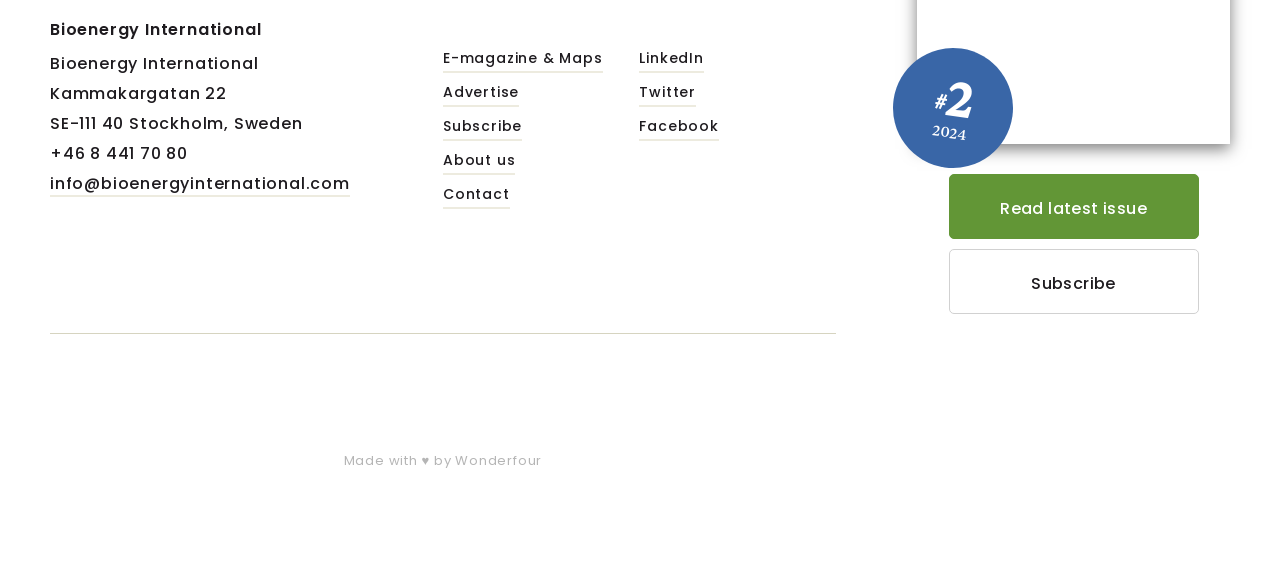What is the name of the company that made the webpage?
Provide a thorough and detailed answer to the question.

The name of the company that made the webpage can be found in the link element with the OCR text 'Wonderfour' and bounding box coordinates [0.356, 0.793, 0.424, 0.827].